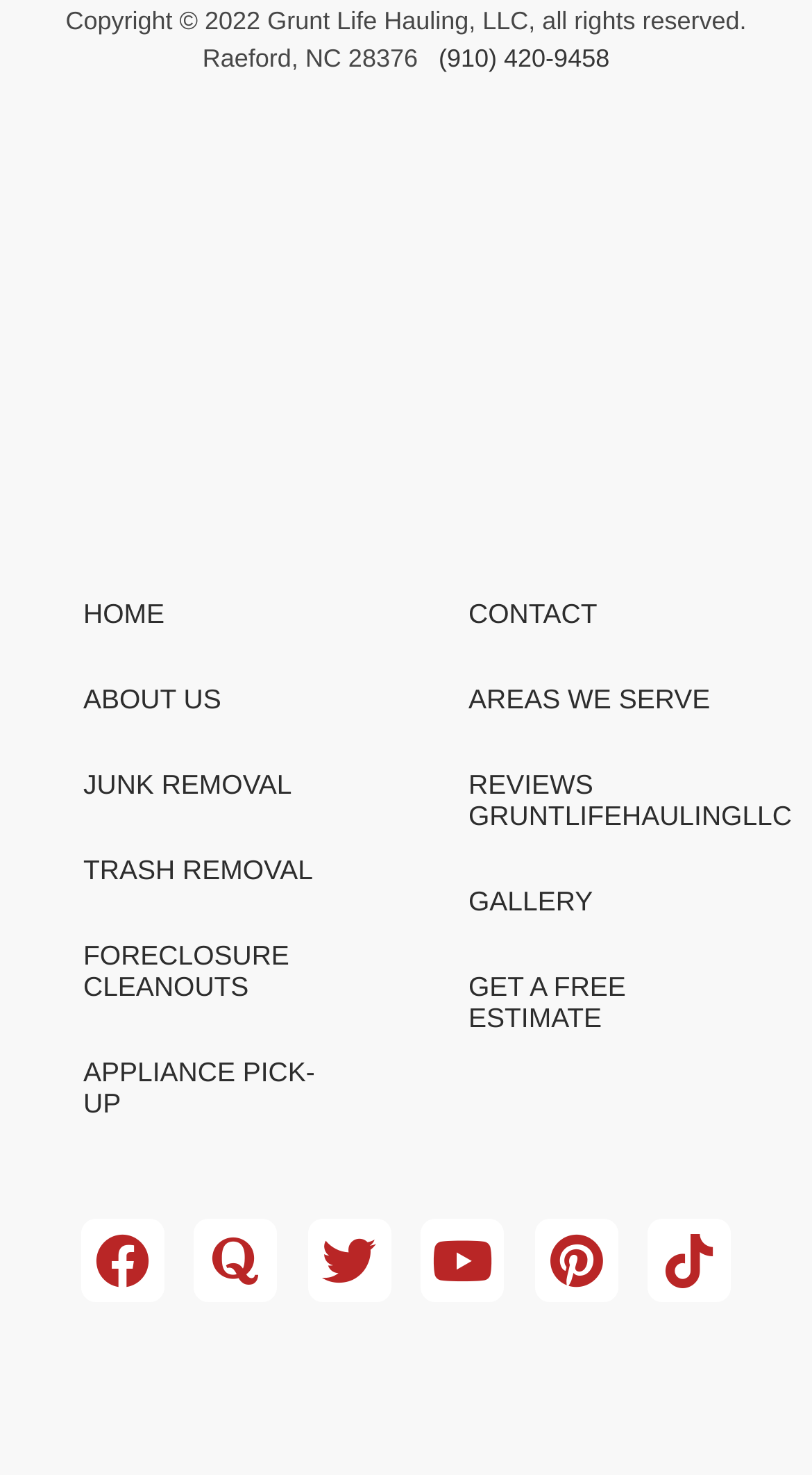Determine the bounding box of the UI element mentioned here: "AREAS WE SERVE". The coordinates must be in the format [left, top, right, bottom] with values ranging from 0 to 1.

[0.526, 0.446, 0.949, 0.503]